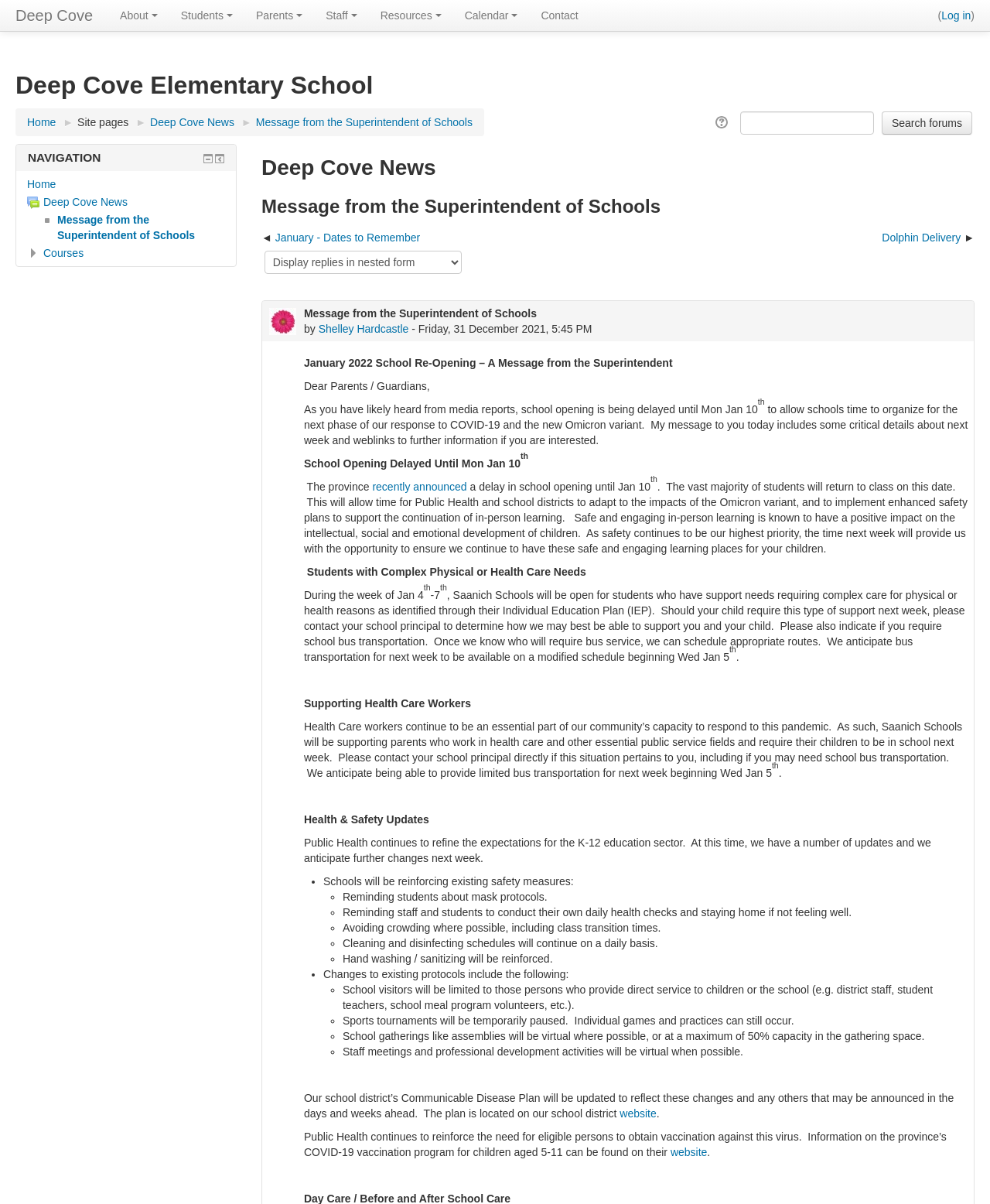Please provide a short answer using a single word or phrase for the question:
What is the purpose of reinforcing existing safety measures?

To reduce COVID-19 transmission